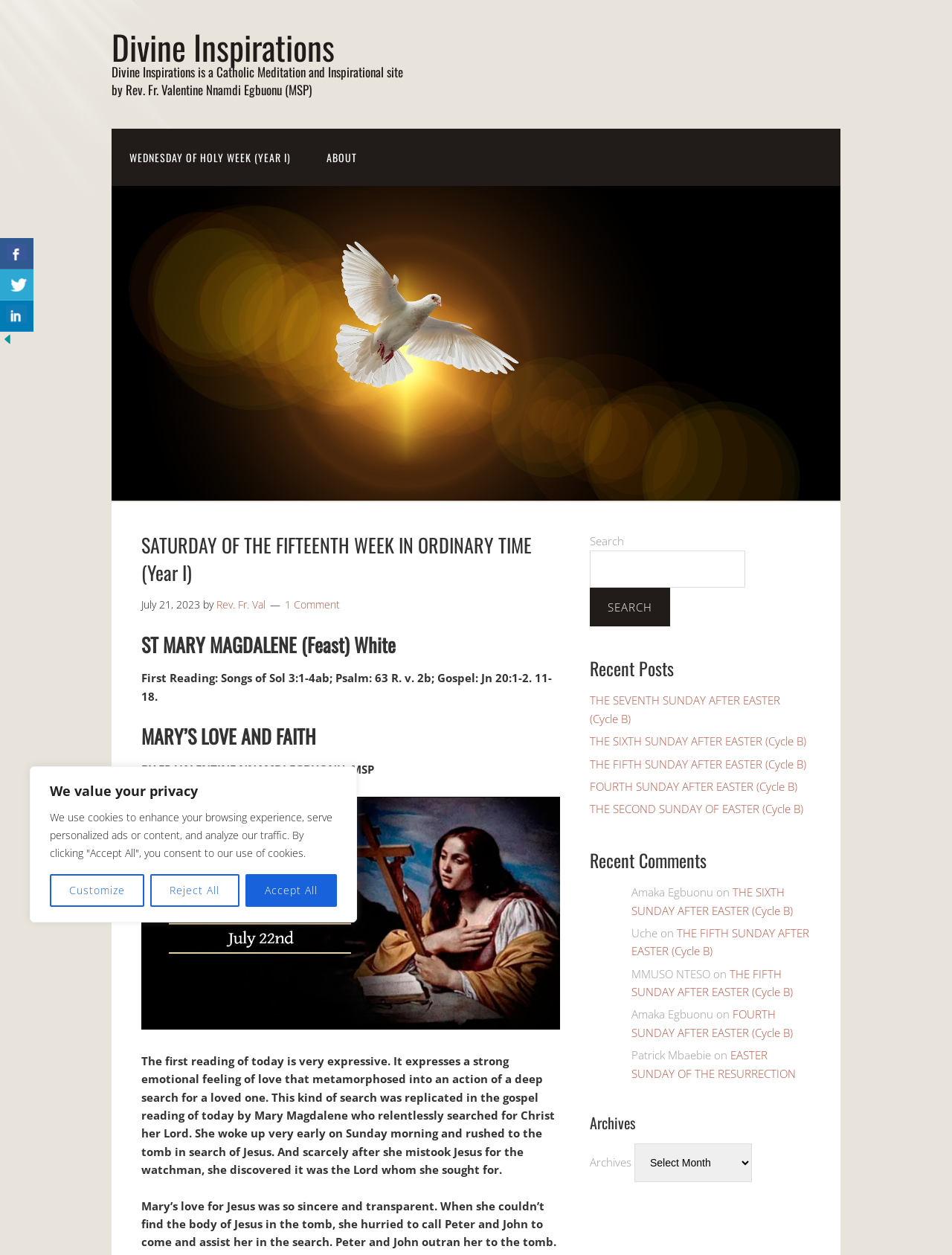What is the topic of the meditation?
Using the details shown in the screenshot, provide a comprehensive answer to the question.

The topic of the meditation can be found in the heading element, which is 'MARY’S LOVE AND FAITH'.